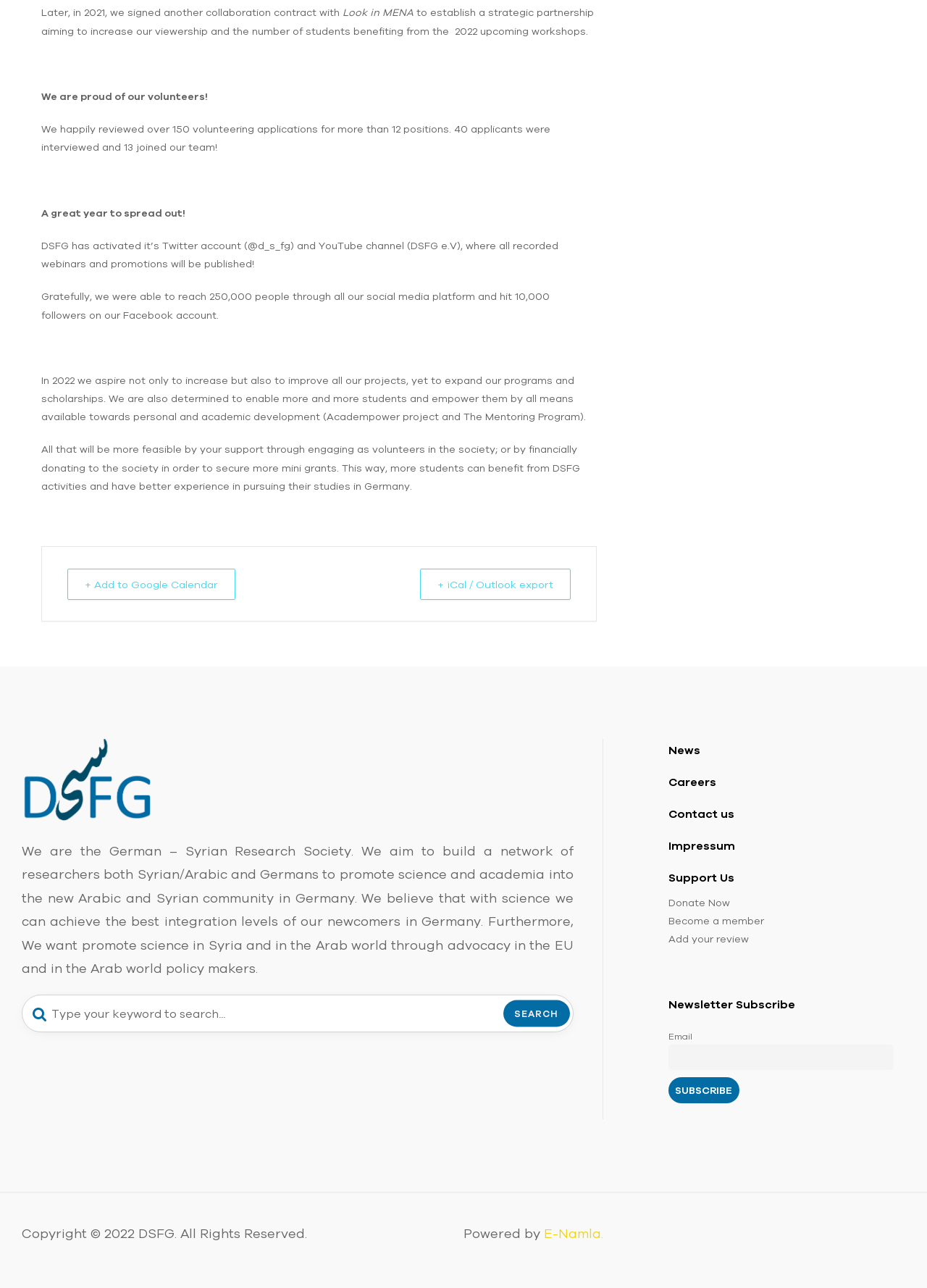Identify the bounding box coordinates of the part that should be clicked to carry out this instruction: "Add to Google Calendar".

[0.073, 0.442, 0.269, 0.466]